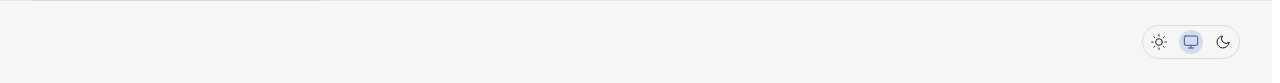Show the bounding box coordinates for the HTML element as described: "IchimokuCloud".

[0.009, 0.578, 0.238, 0.964]